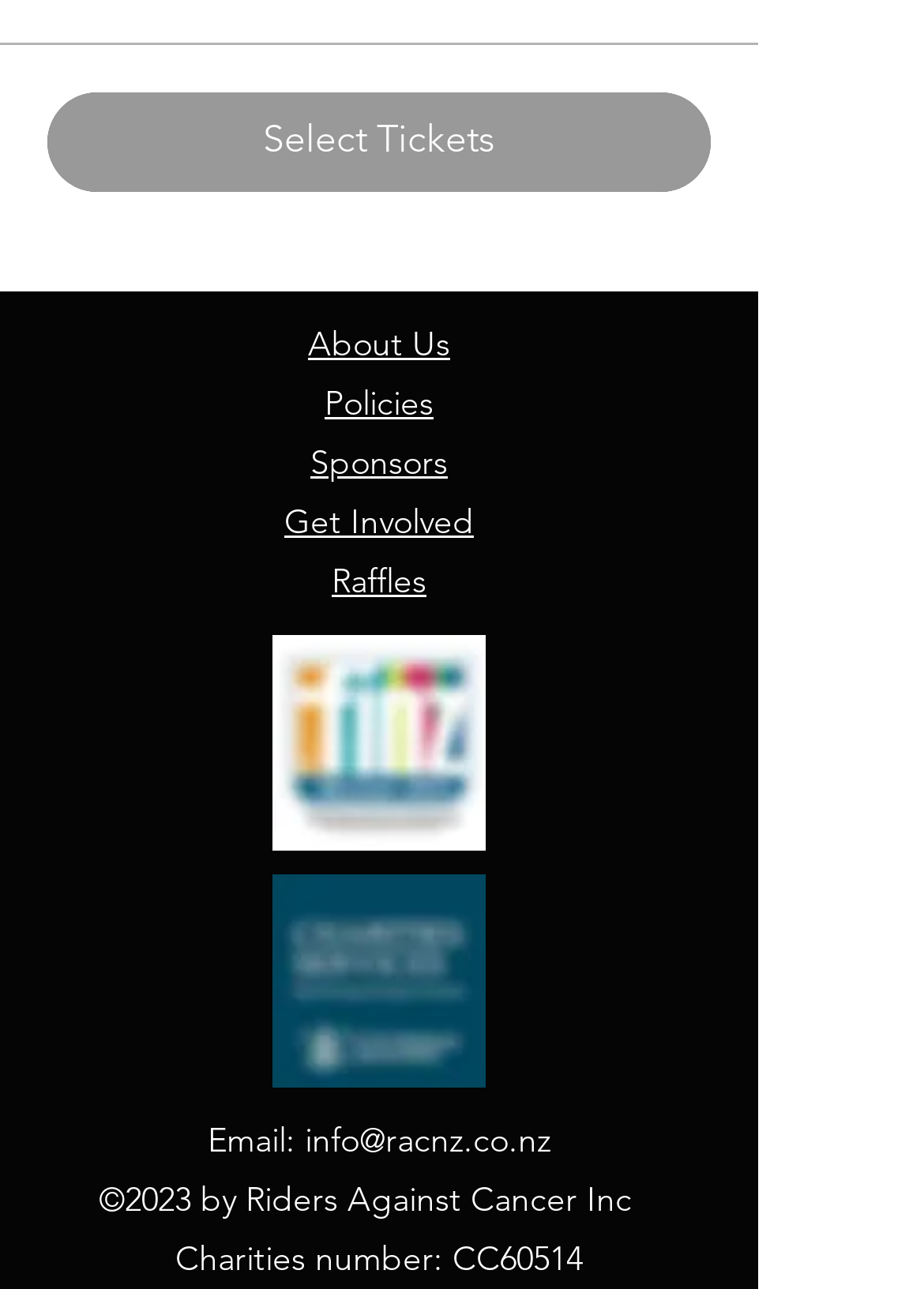Given the element description, predict the bounding box coordinates in the format (top-left x, top-left y, bottom-right x, bottom-right y). Make sure all values are between 0 and 1. Here is the element description: Bilingual Customer Service Representative

None